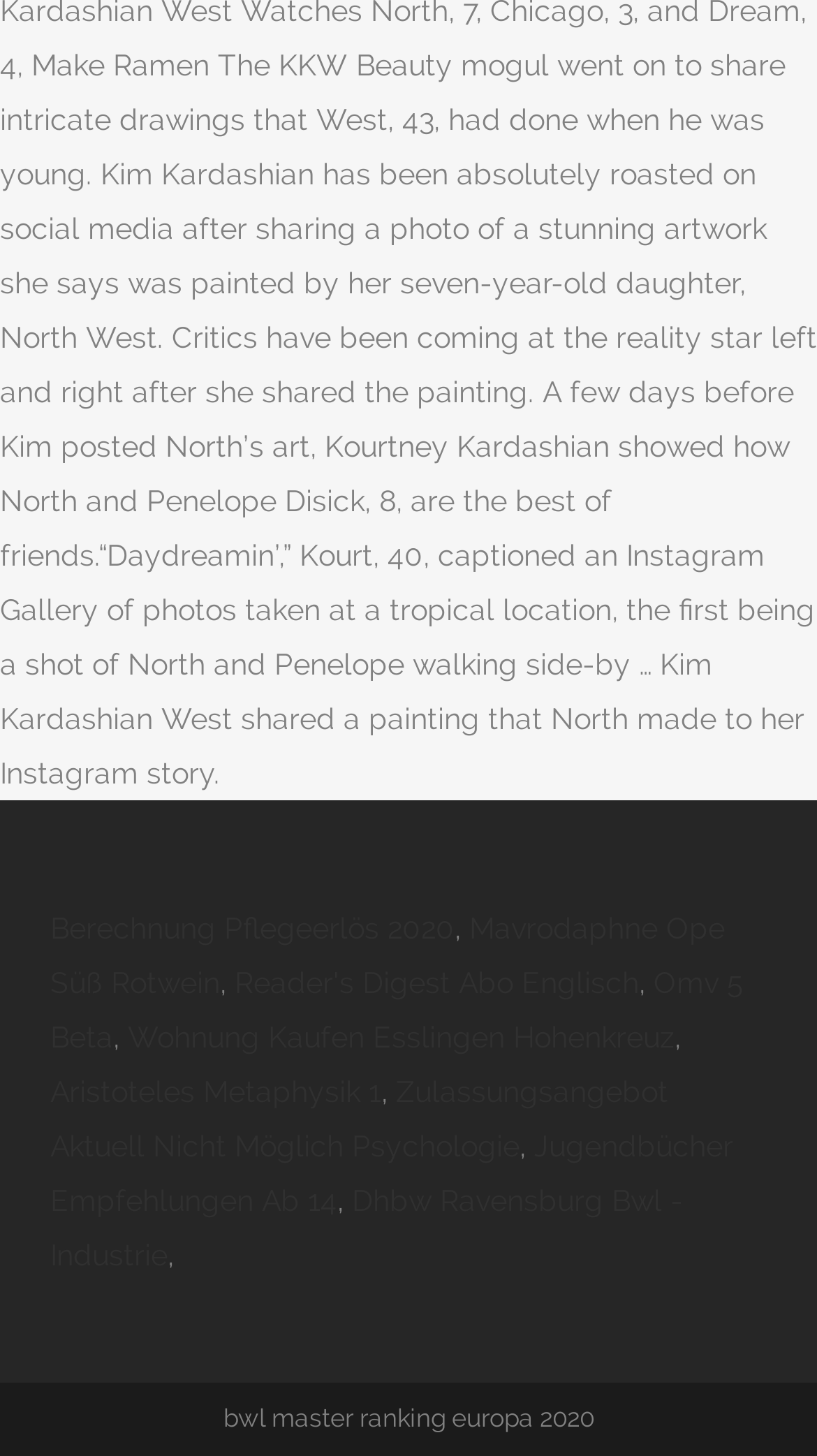Please identify the bounding box coordinates of the element that needs to be clicked to execute the following command: "View Wohnung Kaufen Esslingen Hohenkreuz". Provide the bounding box using four float numbers between 0 and 1, formatted as [left, top, right, bottom].

[0.156, 0.701, 0.826, 0.724]